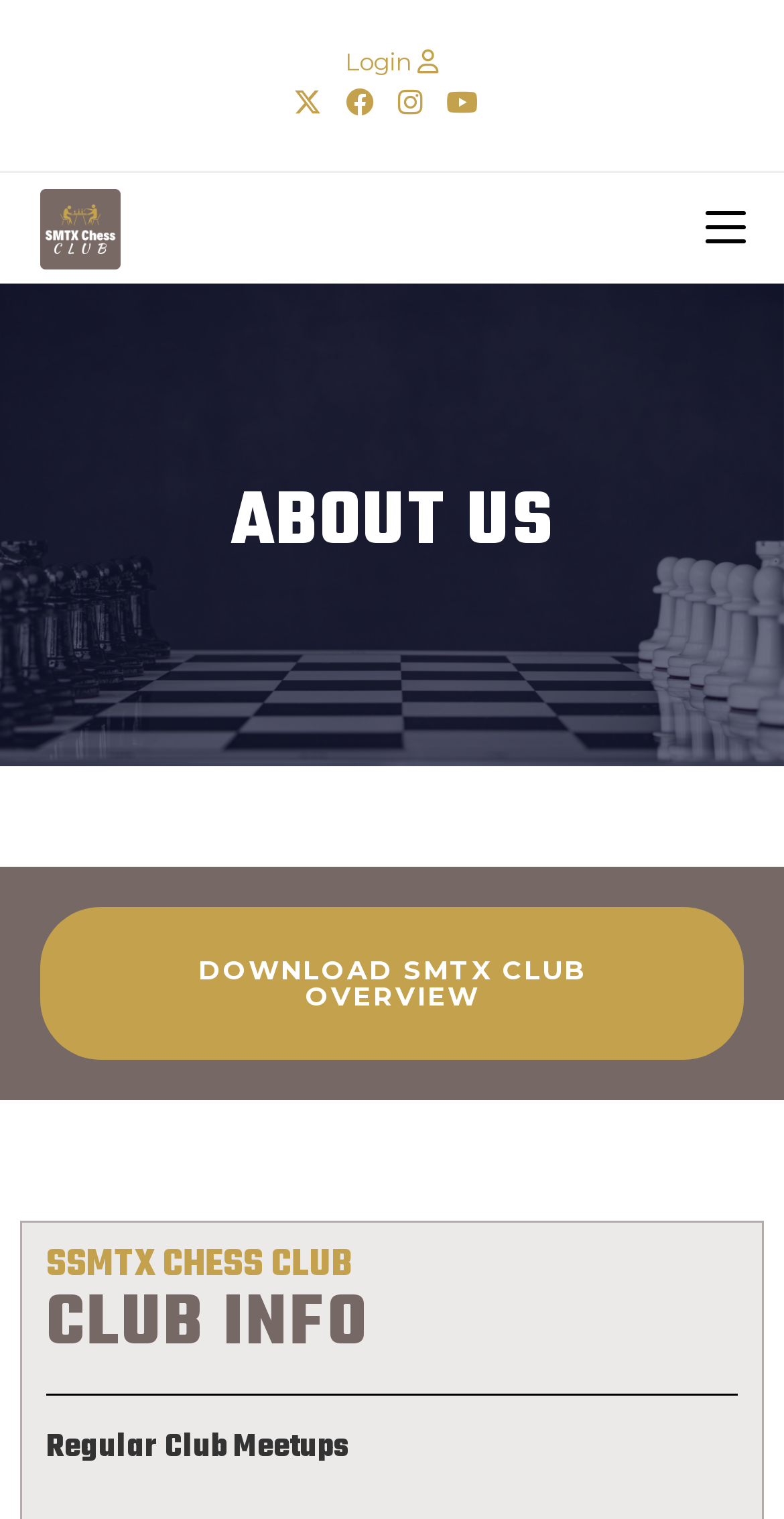Locate the bounding box coordinates of the element you need to click to accomplish the task described by this instruction: "Click on Login".

[0.44, 0.03, 0.56, 0.05]